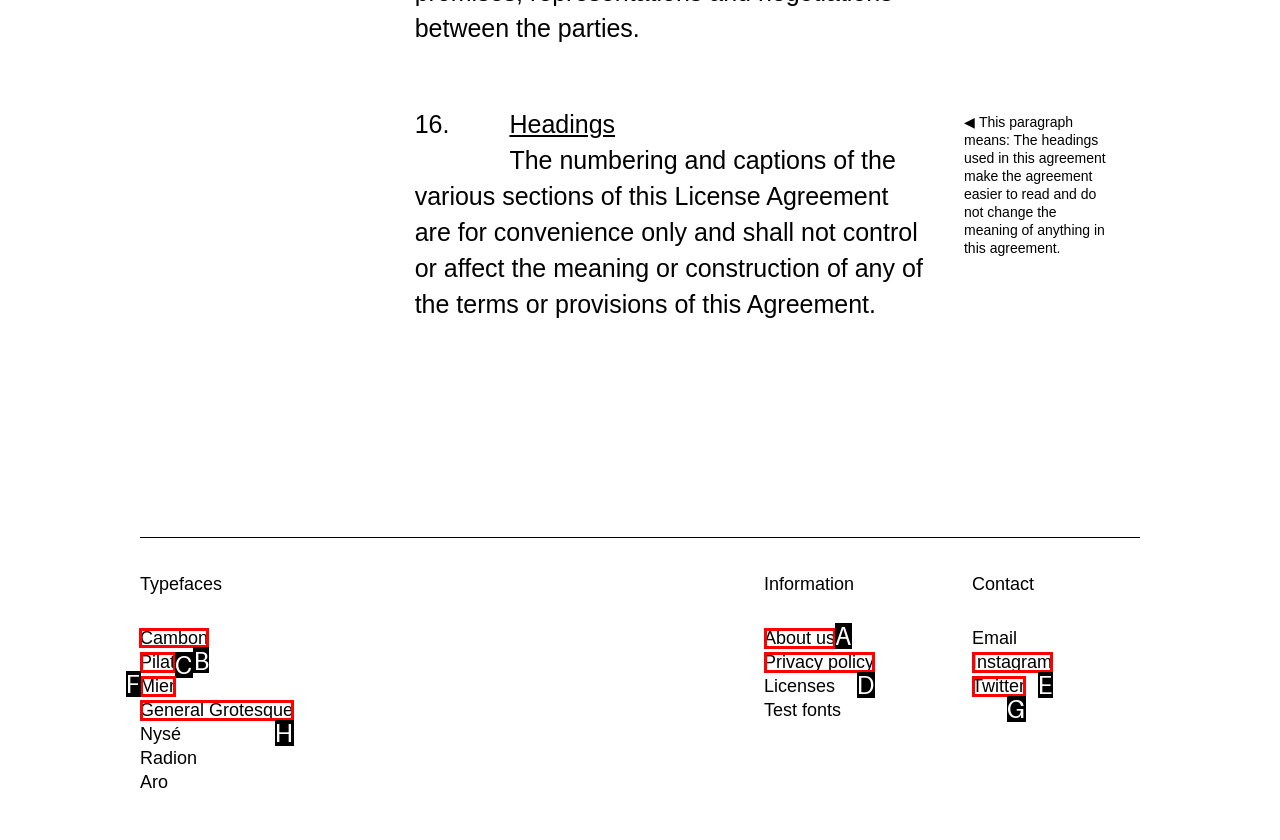Which UI element should be clicked to perform the following task: Learn about Cambon? Answer with the corresponding letter from the choices.

B